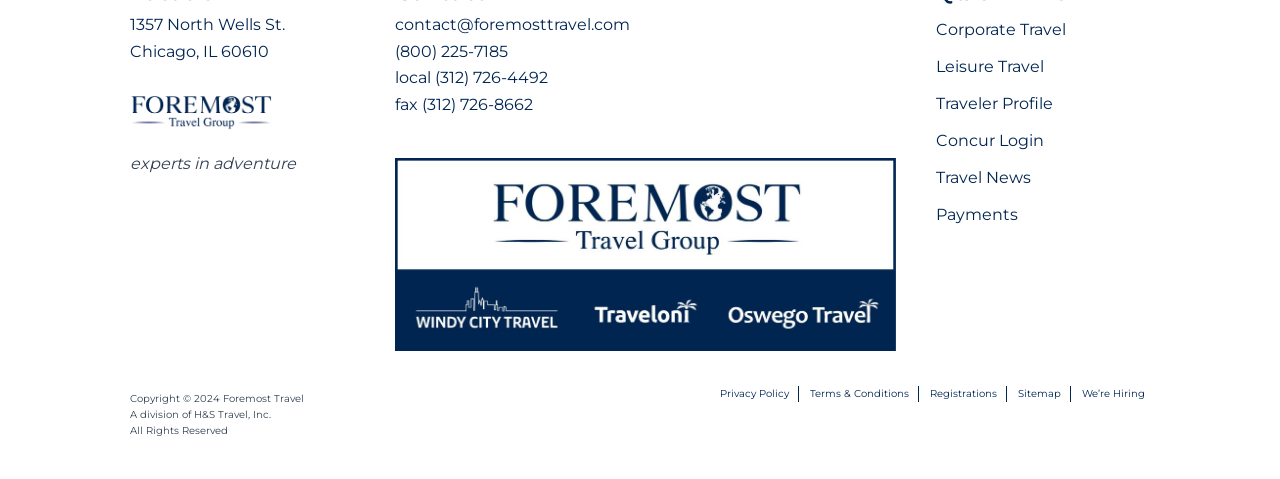Give a one-word or one-phrase response to the question:
What is the address of Foremost Travel?

1357 North Wells St., Chicago, IL 60610